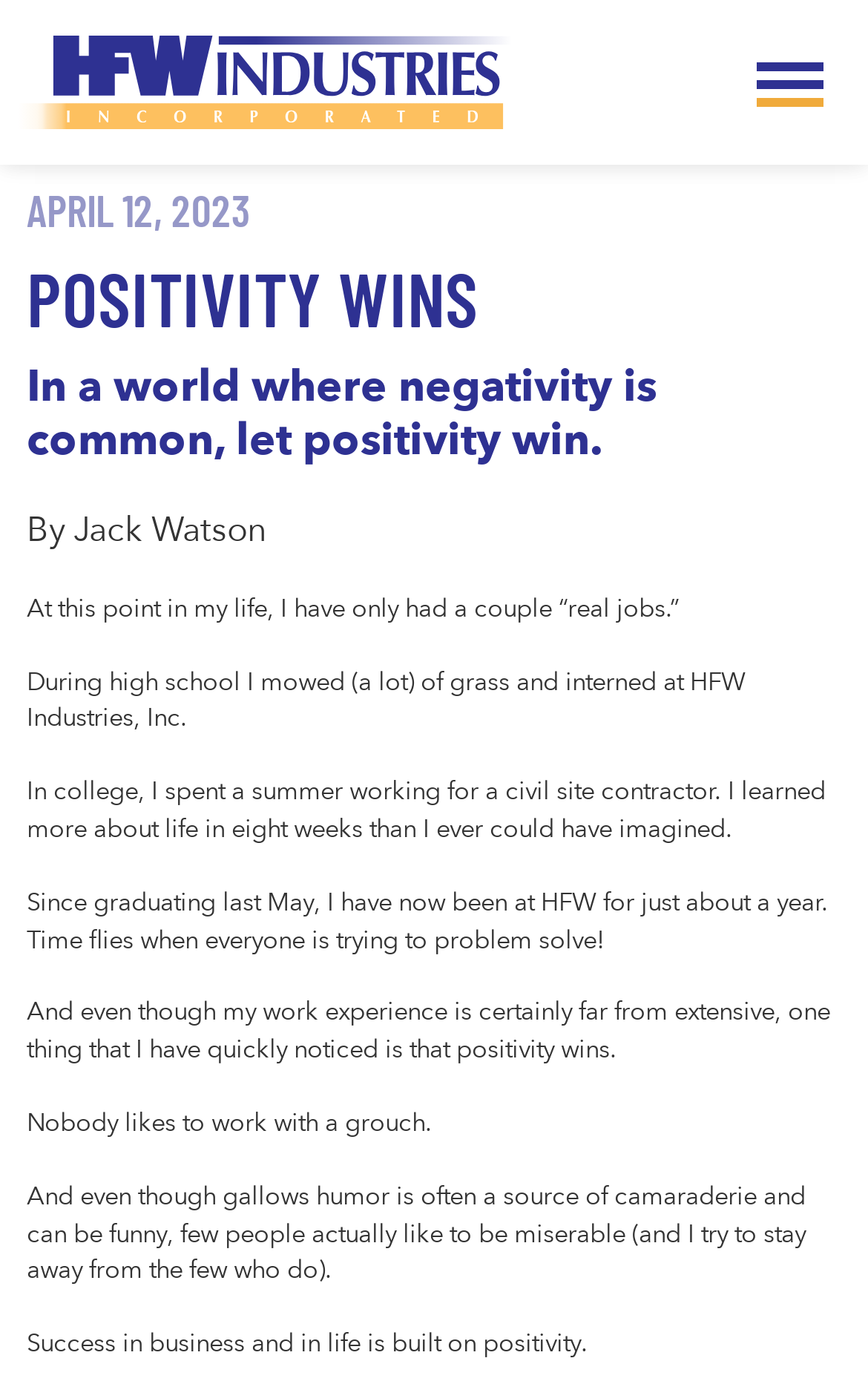What is the date mentioned in the article?
Look at the image and respond with a one-word or short-phrase answer.

APRIL 12, 2023